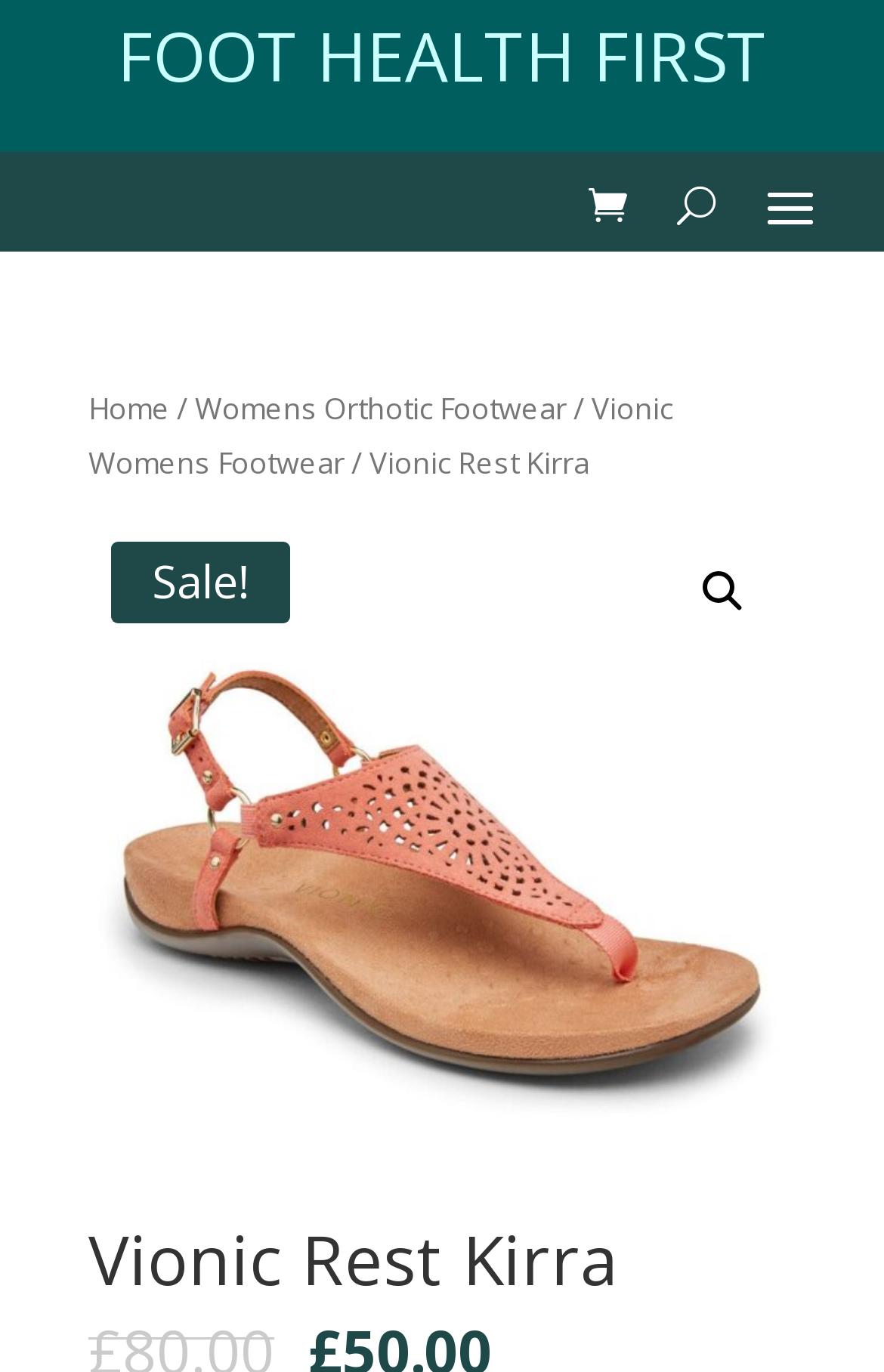By analyzing the image, answer the following question with a detailed response: What is the type of upper material used in Vionic Rest Kirra?

Although not explicitly mentioned on the webpage, based on the meta description, we can infer that the upper material used in Vionic Rest Kirra is suede perforated.